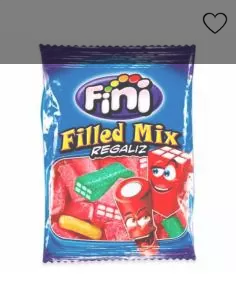What type of candies may be included in the 'Filled Mix'?
Answer the question with as much detail as possible.

The caption suggests that the product may include licorice varieties due to the term 'REGALIZ' on the package, which implies the presence of licorice-based candies in the mix.